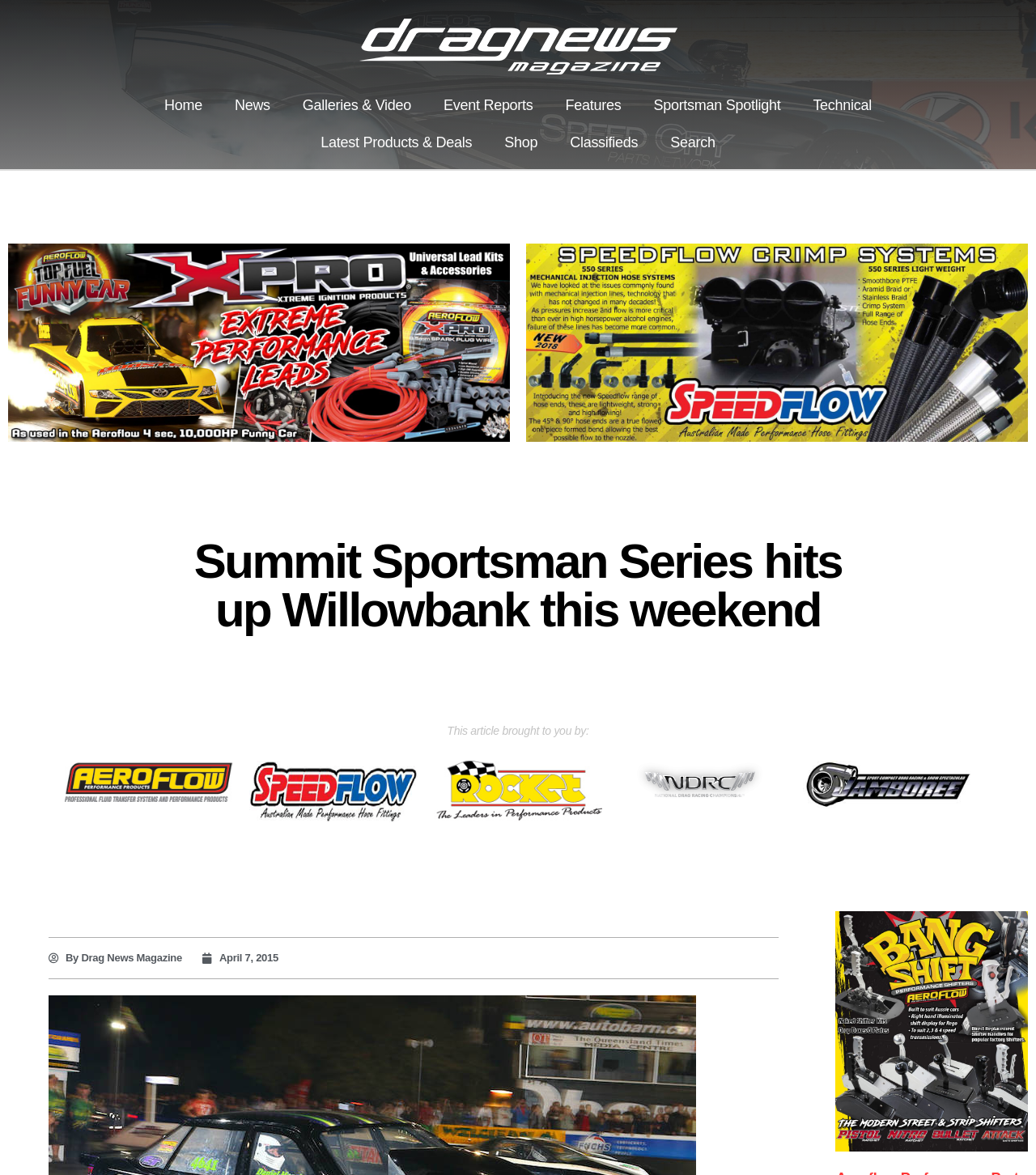Determine the bounding box coordinates of the area to click in order to meet this instruction: "read article by Drag News Magazine".

[0.047, 0.809, 0.176, 0.822]